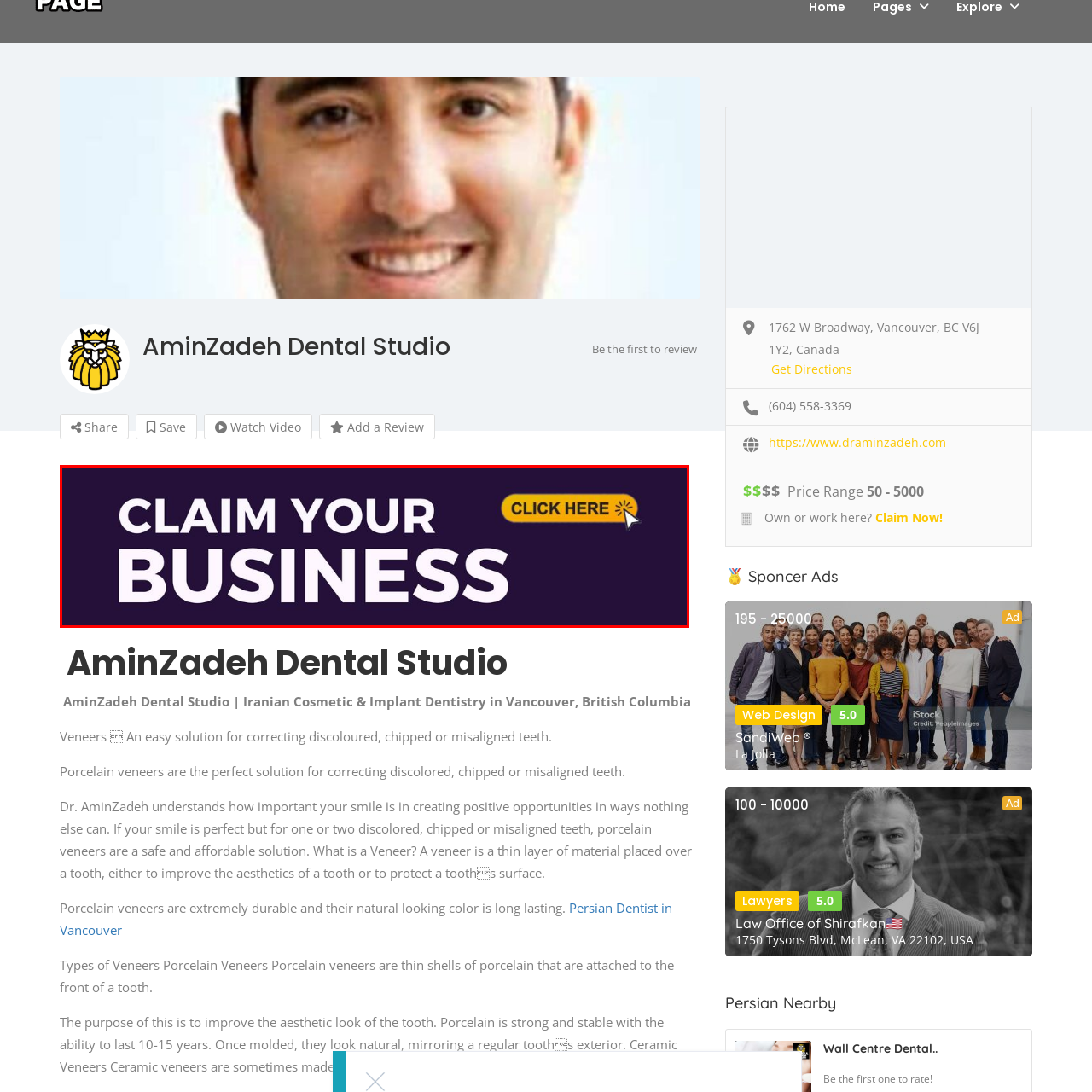Refer to the image marked by the red boundary and provide a single word or phrase in response to the question:
What is the text on the button?

CLICK HERE